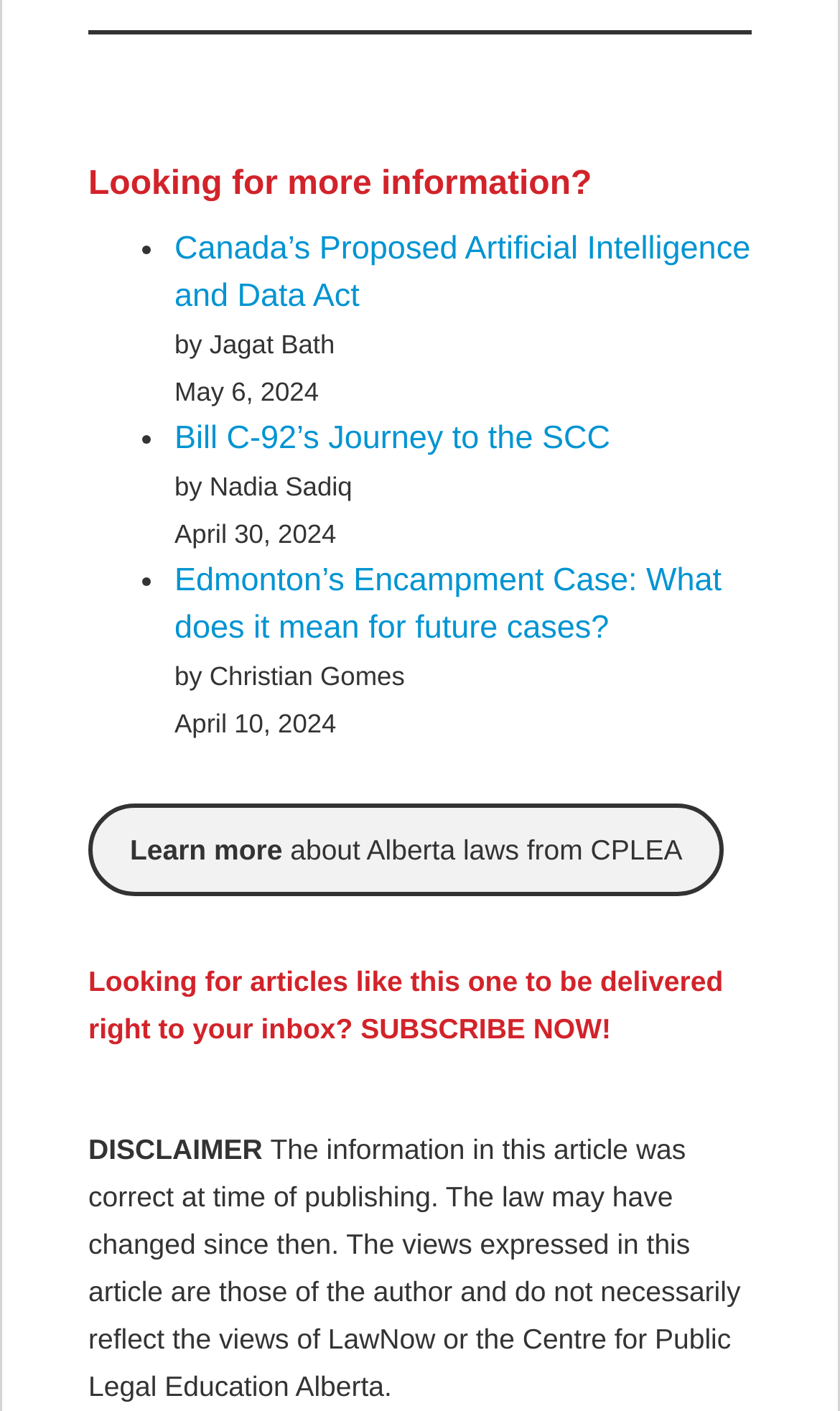Given the element description Accessibility Statement, specify the bounding box coordinates of the corresponding UI element in the format (top-left x, top-left y, bottom-right x, bottom-right y). All values must be between 0 and 1.

None